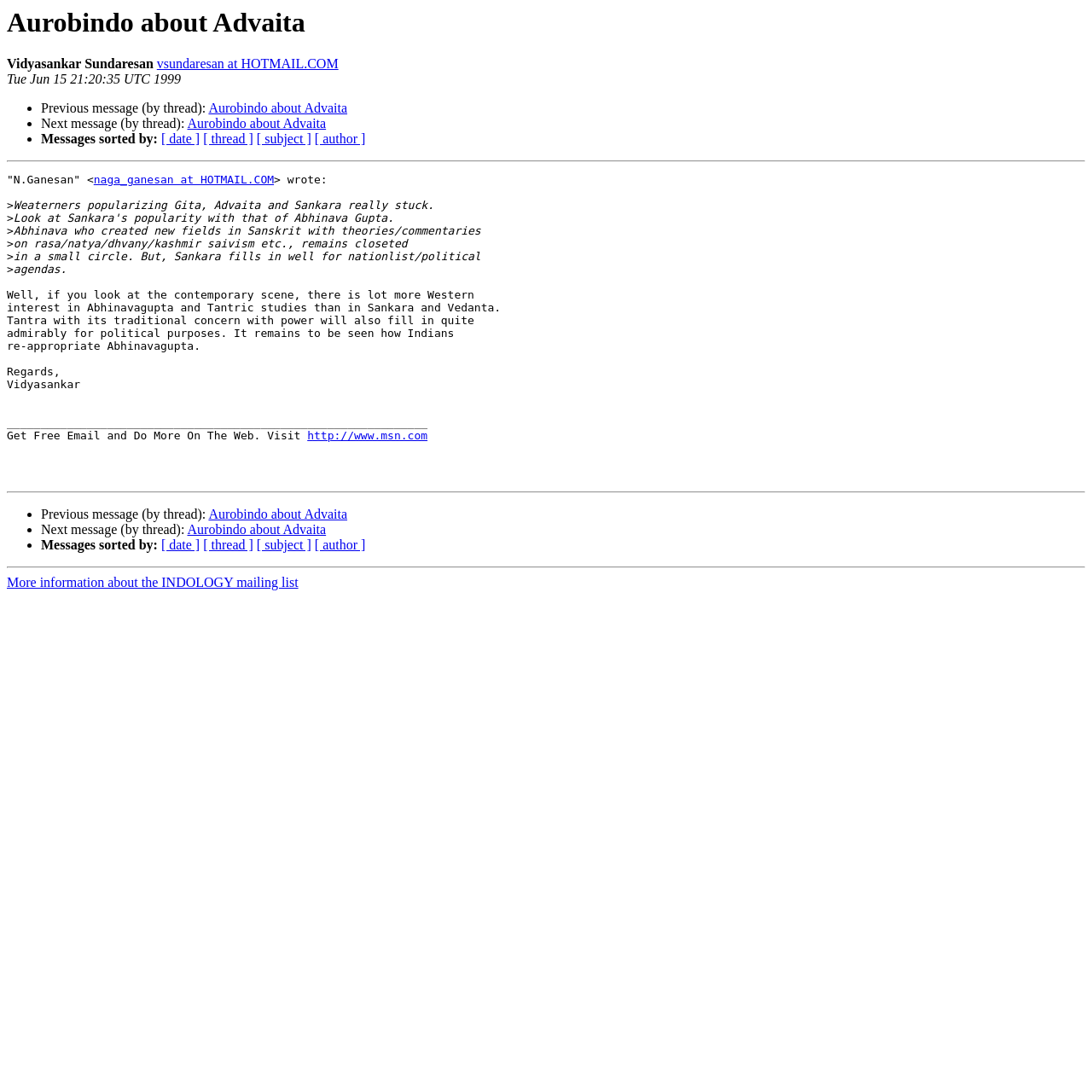Pinpoint the bounding box coordinates of the element you need to click to execute the following instruction: "Sort messages by date". The bounding box should be represented by four float numbers between 0 and 1, in the format [left, top, right, bottom].

[0.148, 0.121, 0.183, 0.134]